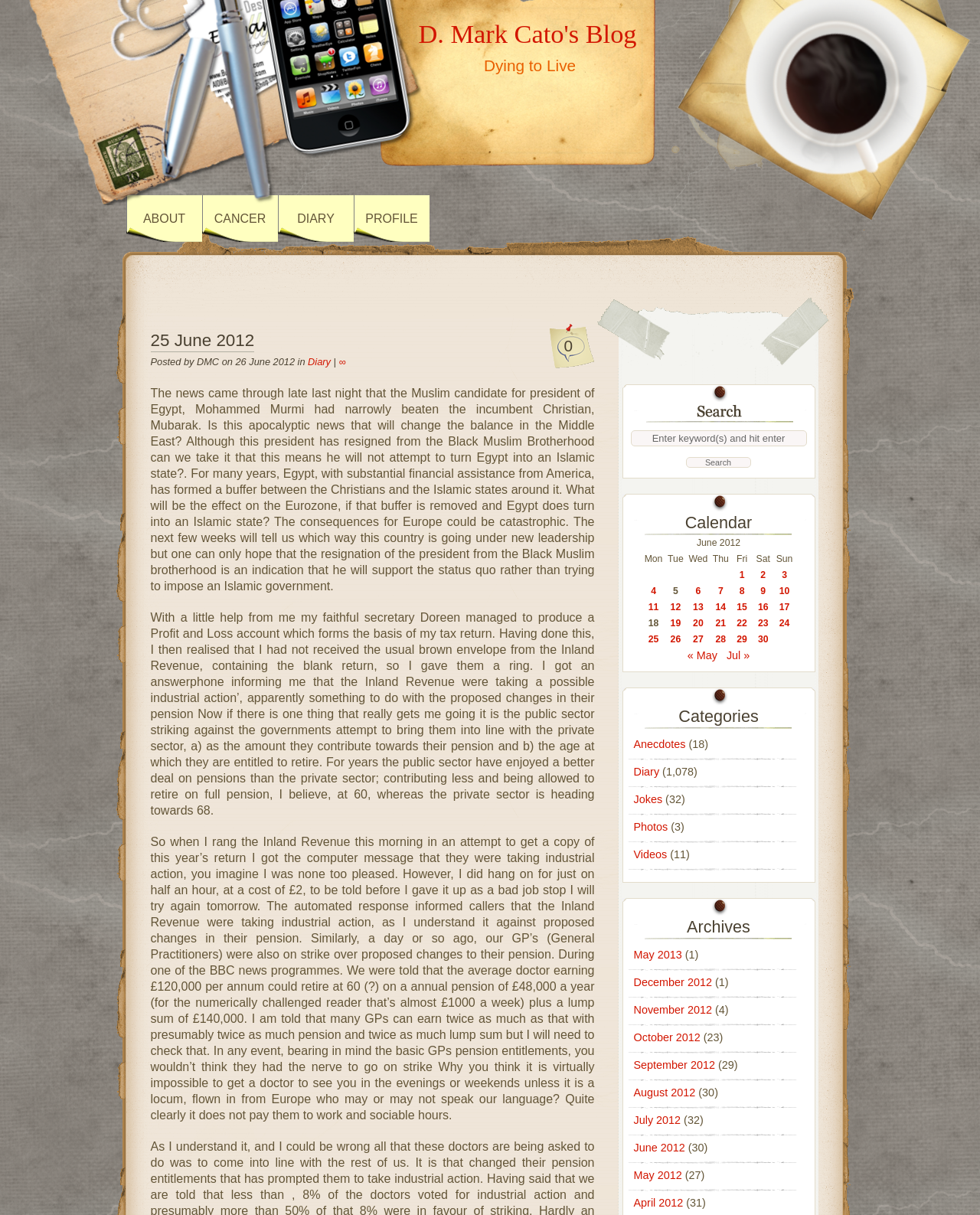Determine the coordinates of the bounding box for the clickable area needed to execute this instruction: "View the calendar for June 2012".

[0.635, 0.406, 0.832, 0.44]